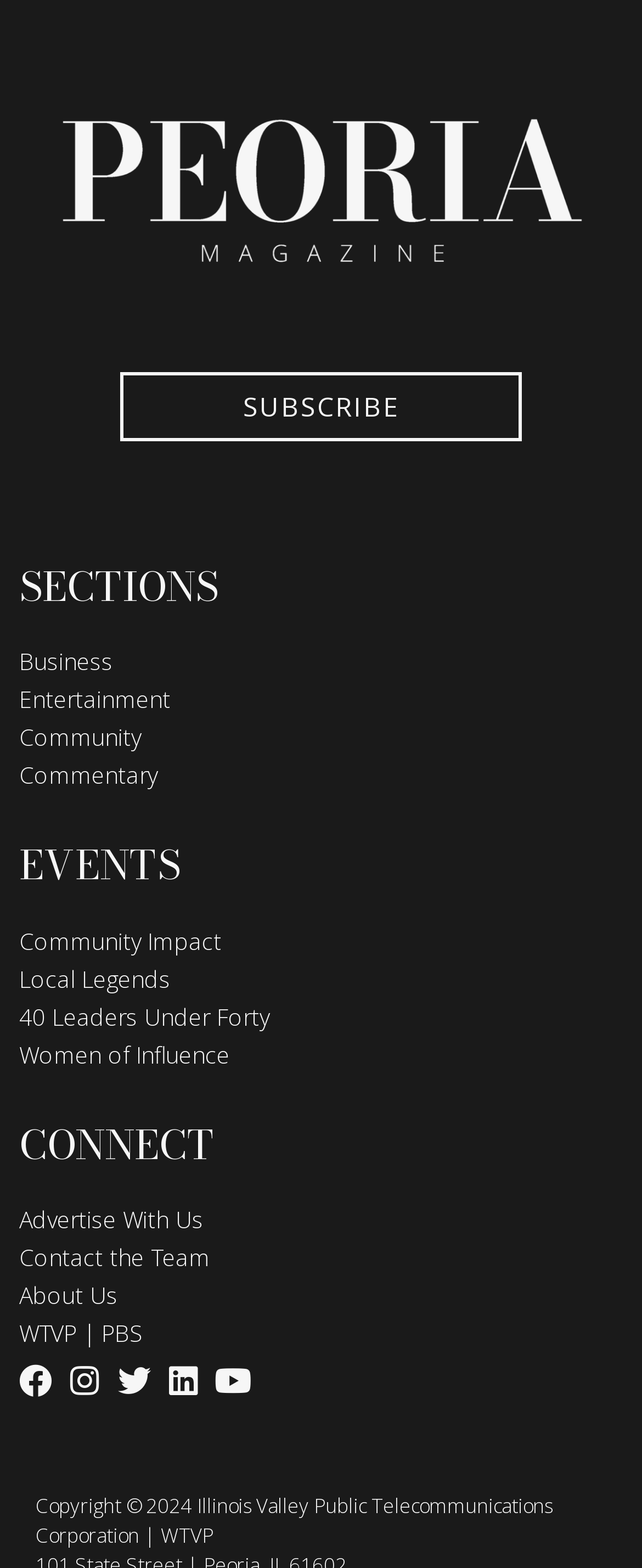Determine the bounding box coordinates (top-left x, top-left y, bottom-right x, bottom-right y) of the UI element described in the following text: aria-label="Open Search Bar"

None